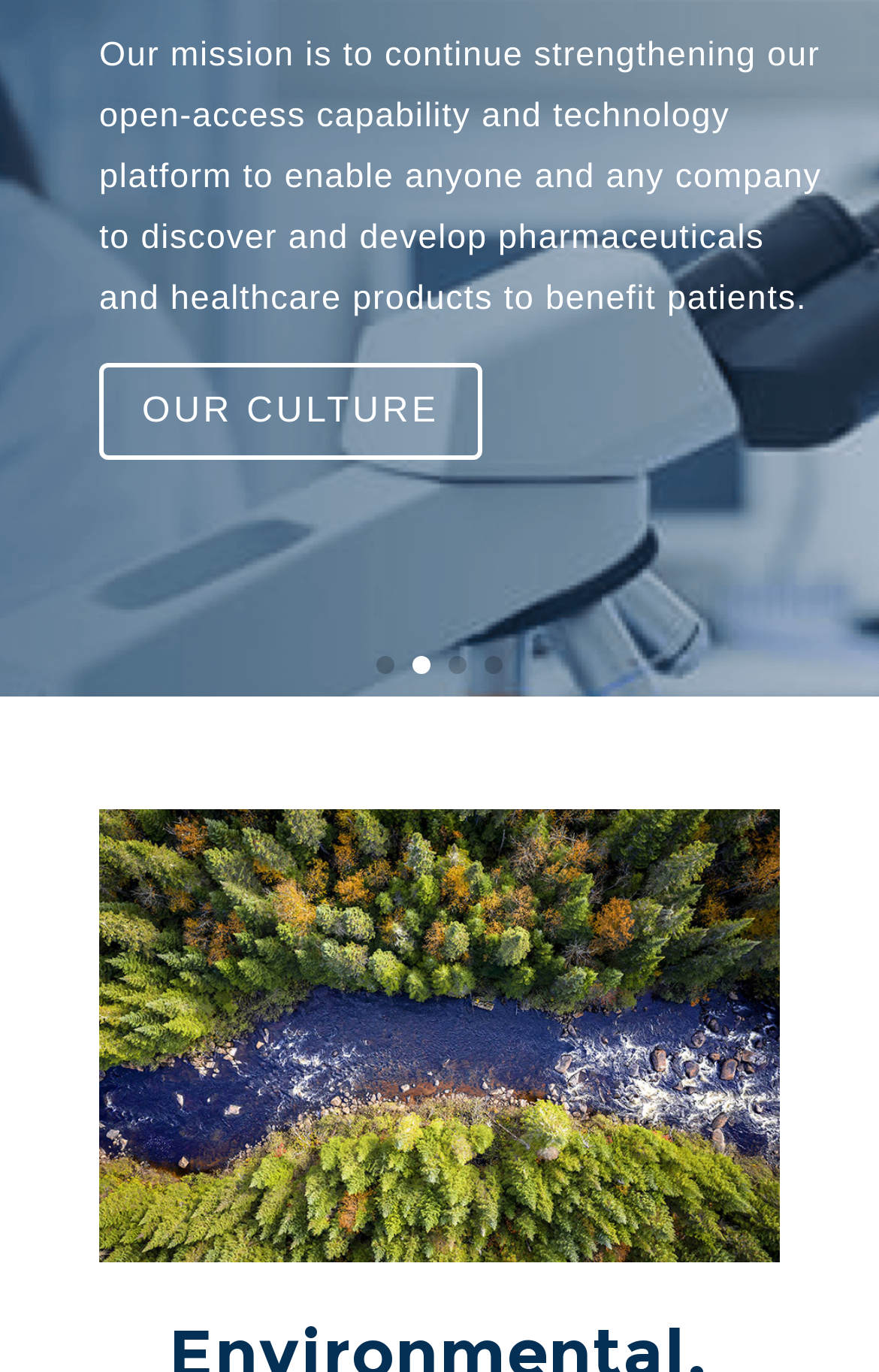What are the company's core values?
Use the information from the screenshot to give a comprehensive response to the question.

The company's core values are listed in the StaticText element with ID 612, which says 'Integrity & Dedication, Working Together & Sharing Success; Do the Right Thing and Do It Right.' and further elaborated in the StaticText element with ID 615, which says 'Put Customers First; Demonstrate Integrity; Strive for Excellence; Execute for Results; Pursue Collaboration and Teamwork; Embrace Change and Innovation.'